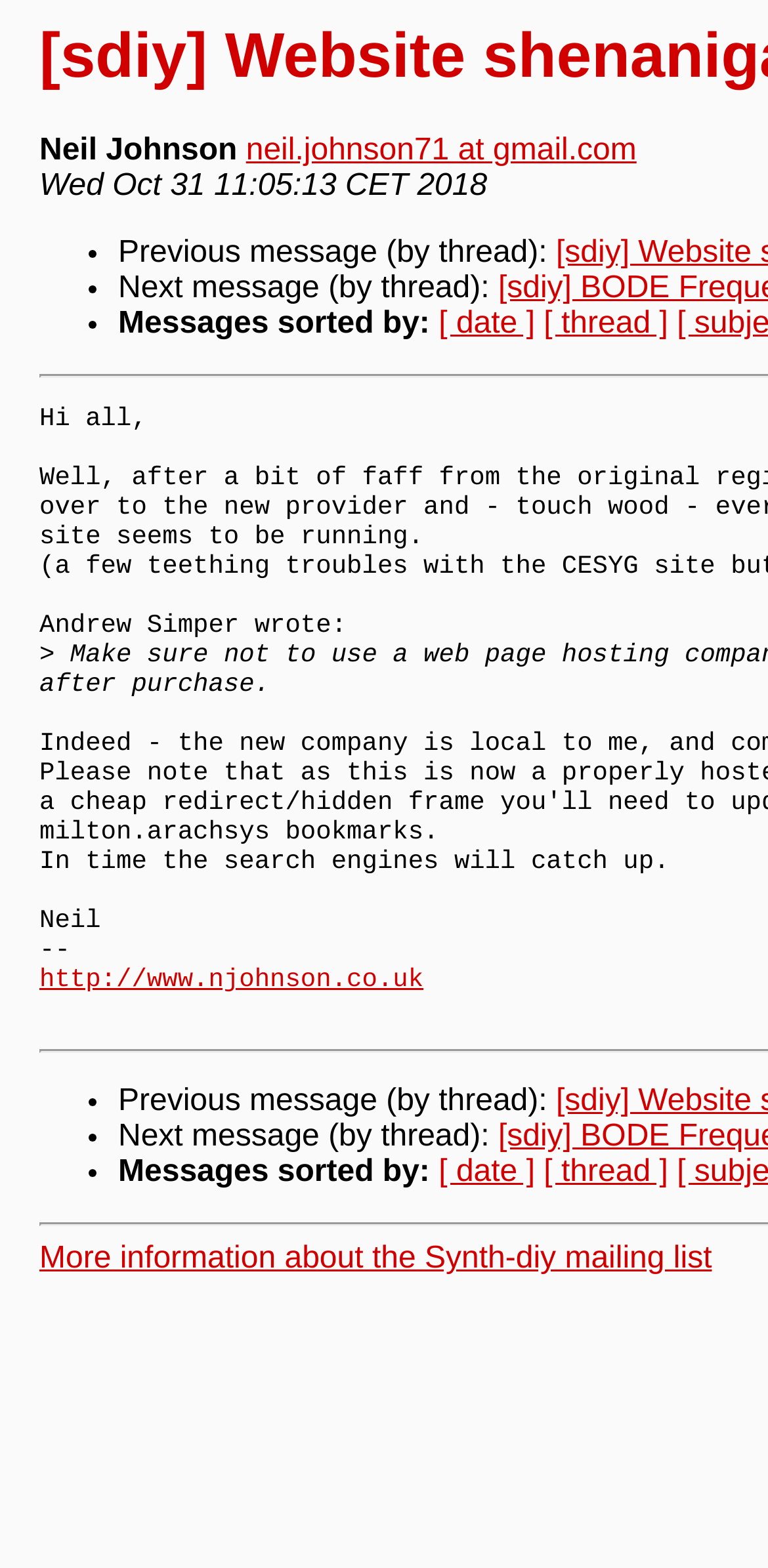Who is the author of this webpage?
Refer to the image and provide a detailed answer to the question.

The author's name is mentioned at the top of the webpage as 'Neil Johnson', which is a static text element with bounding box coordinates [0.051, 0.086, 0.309, 0.107].